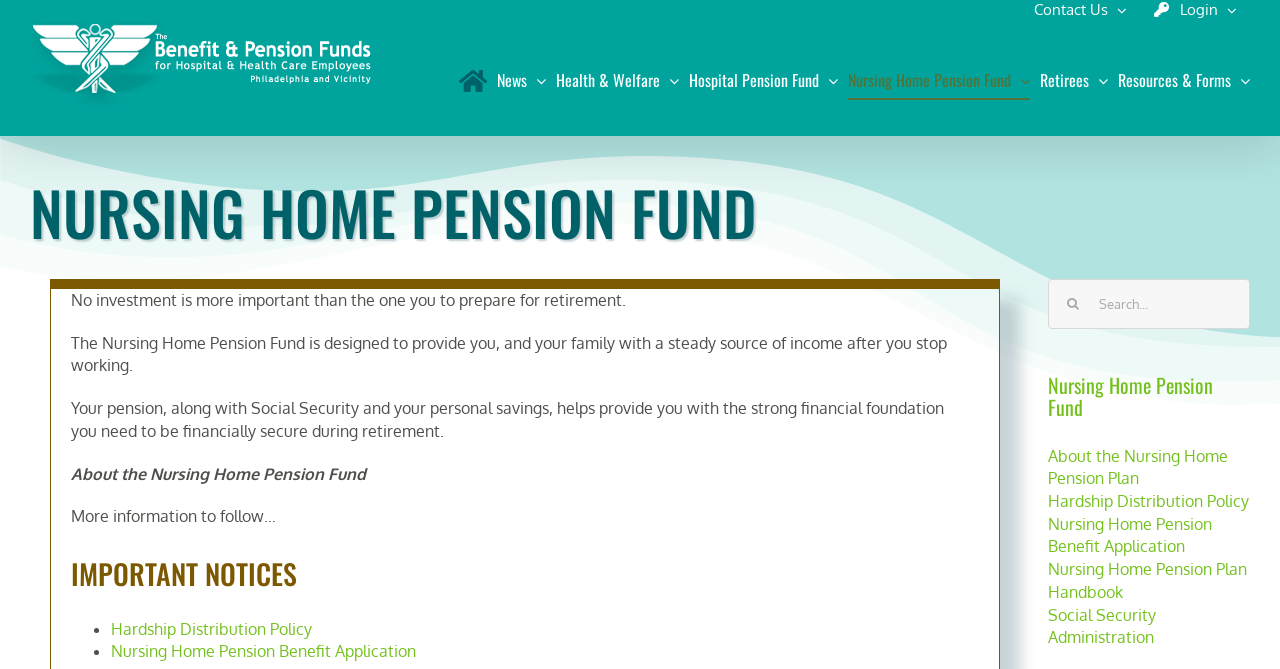Find the bounding box coordinates for the area that must be clicked to perform this action: "Search for something".

[0.819, 0.417, 0.977, 0.492]